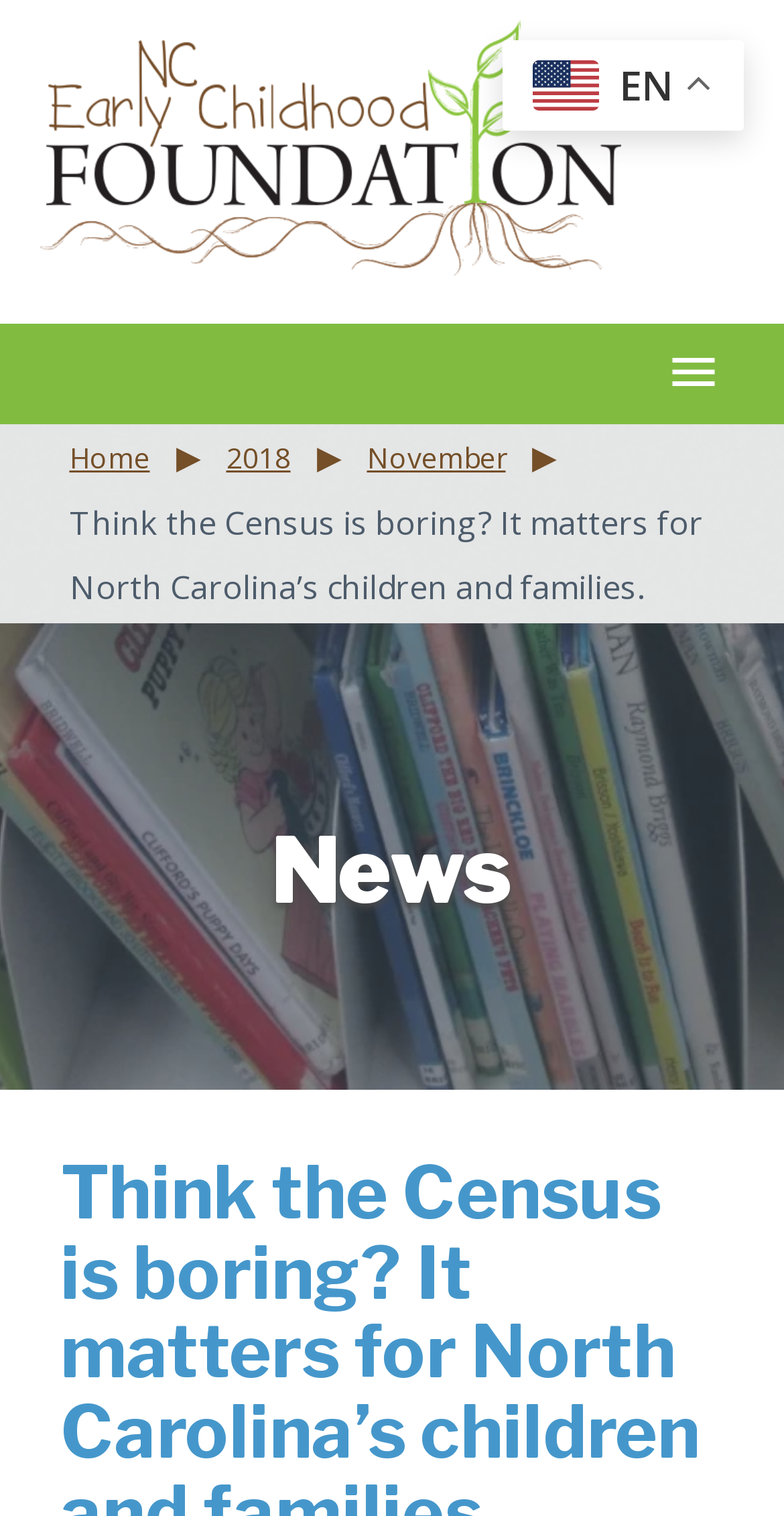Give a short answer using one word or phrase for the question:
What are the main categories listed under 'INITIATIVES'?

Pathways to Grade-Level Reading, Family Forward NC, etc.